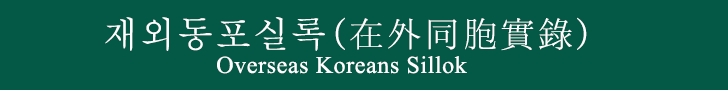Please give a succinct answer using a single word or phrase:
What is the translation of the Korean title?

Overseas Koreans Sillok